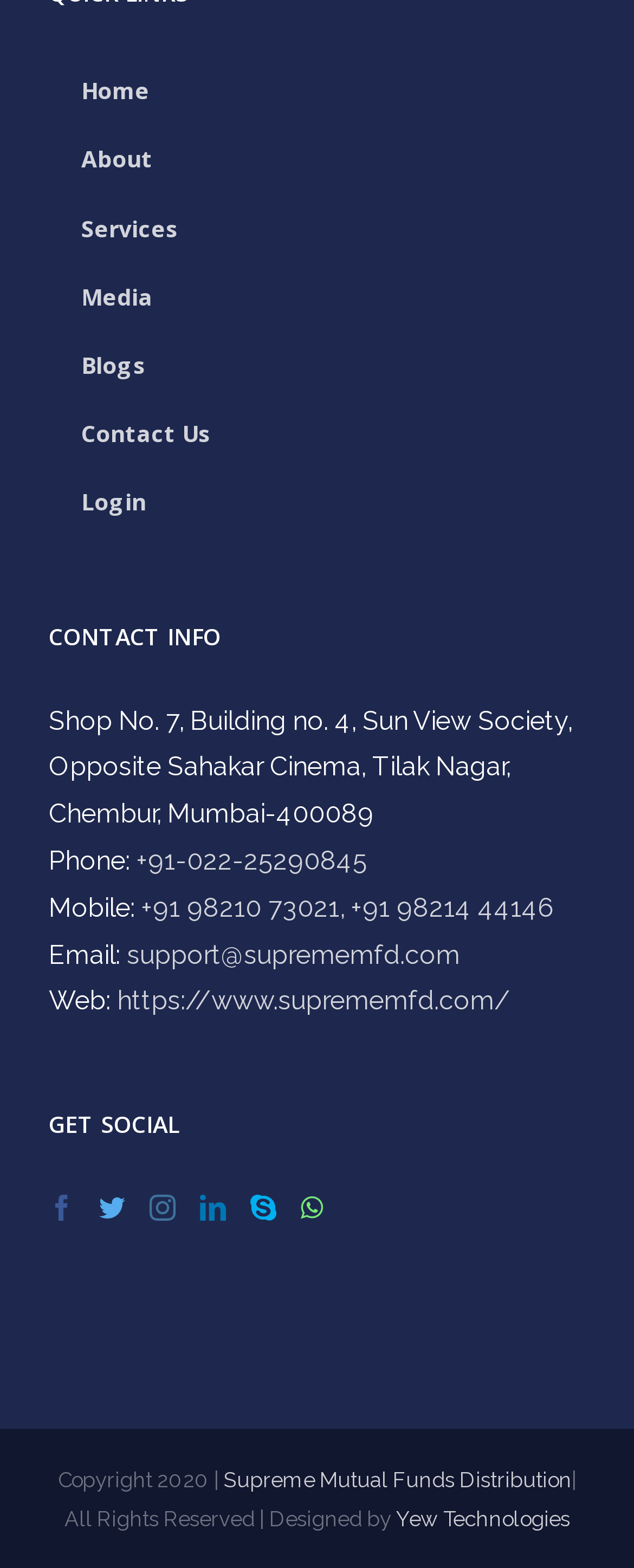What is the company's website URL?
Please look at the screenshot and answer using one word or phrase.

https://www.suprememfd.com/